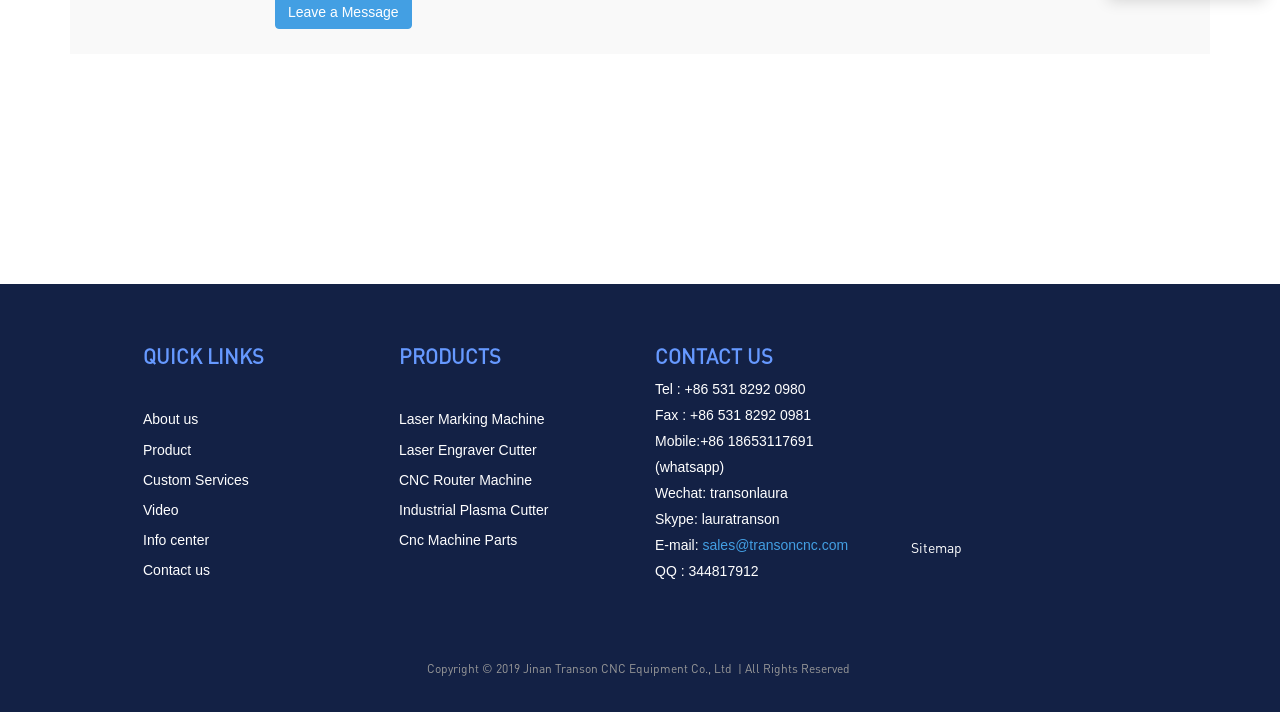What is the name of the laser machine product?
From the screenshot, provide a brief answer in one word or phrase.

Laser Marking Machine